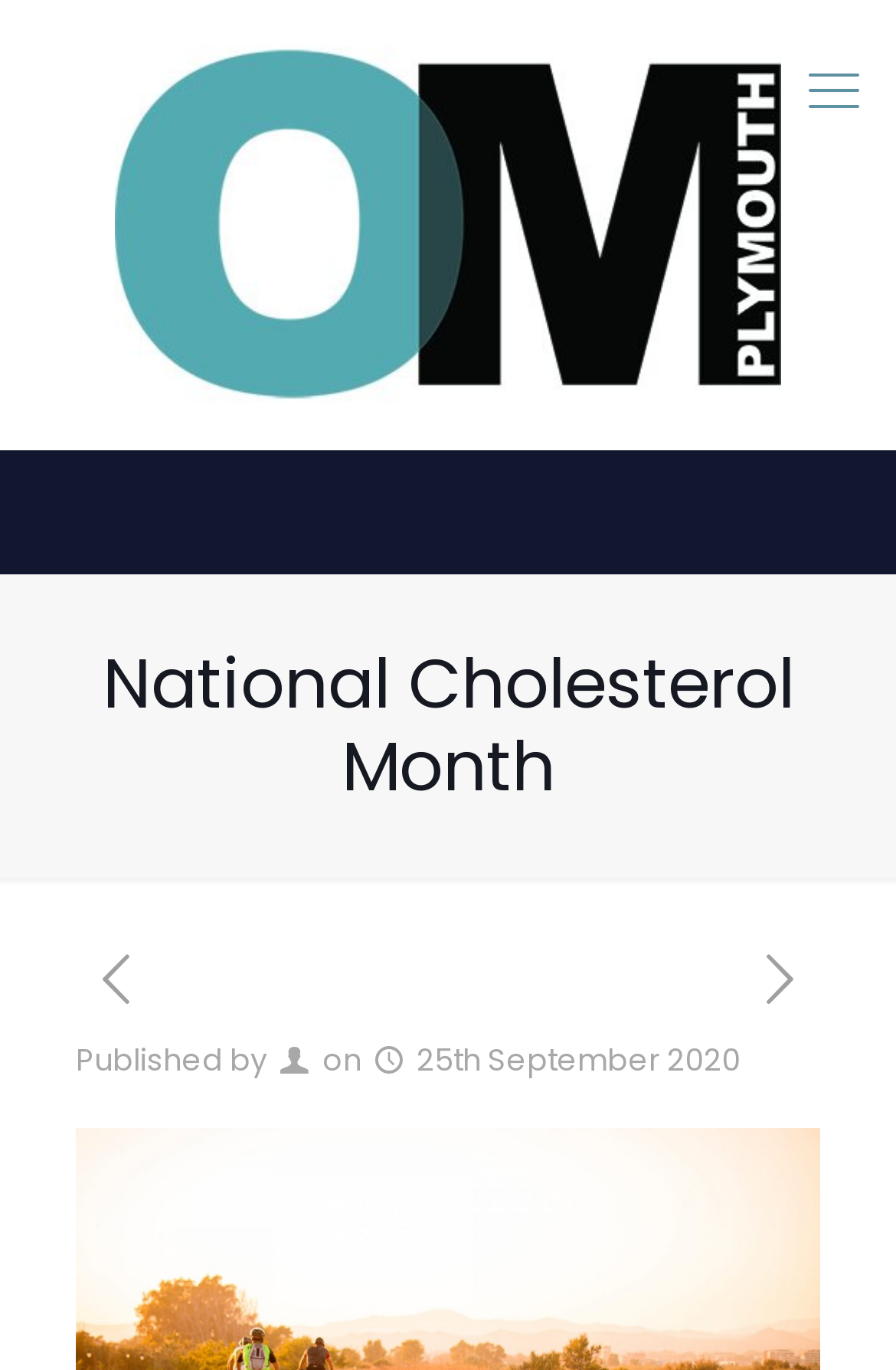Please provide a one-word or phrase answer to the question: 
What is the purpose of the 'Zoom' link?

To zoom